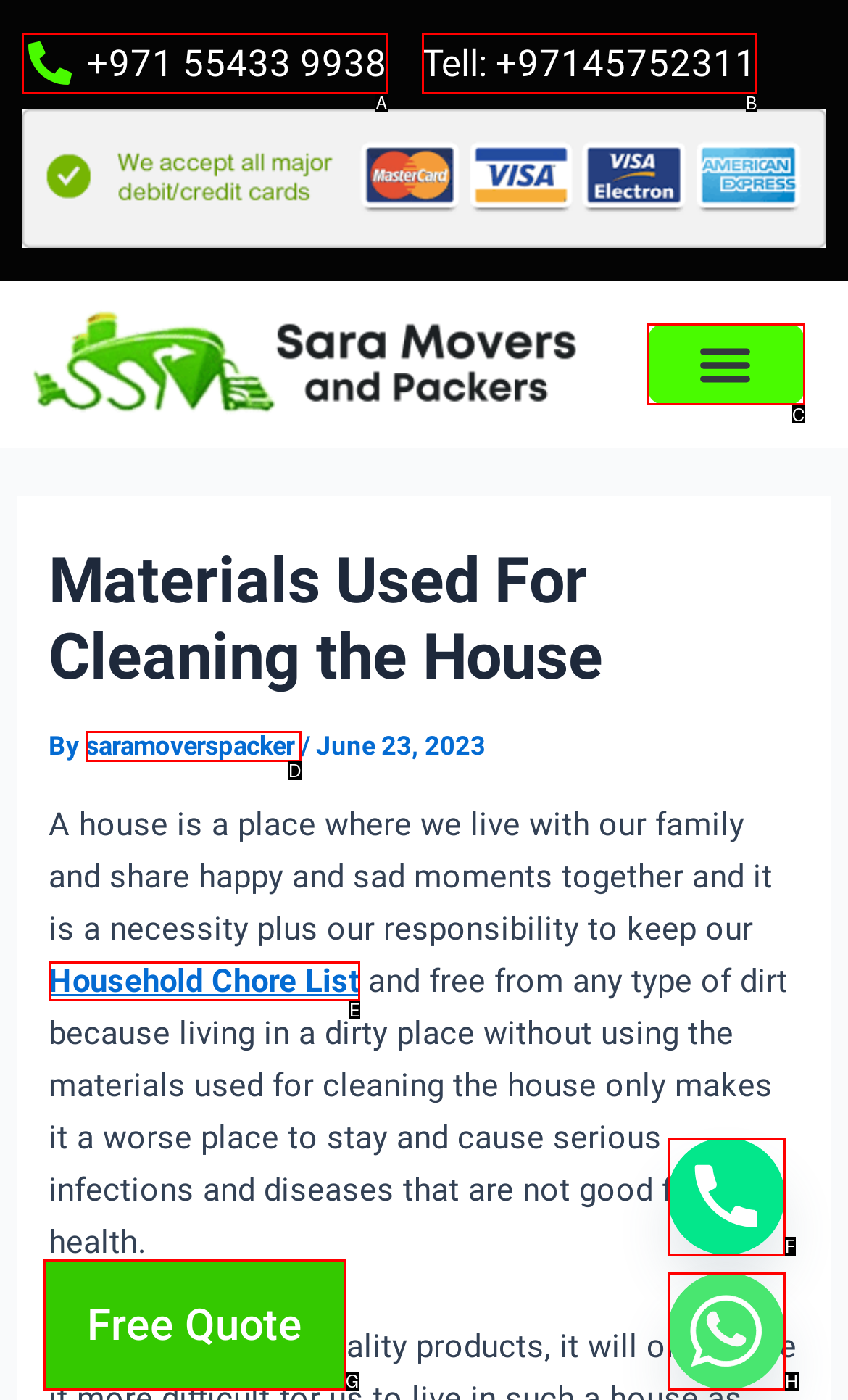Pick the HTML element that corresponds to the description: Household Chore List
Answer with the letter of the correct option from the given choices directly.

E